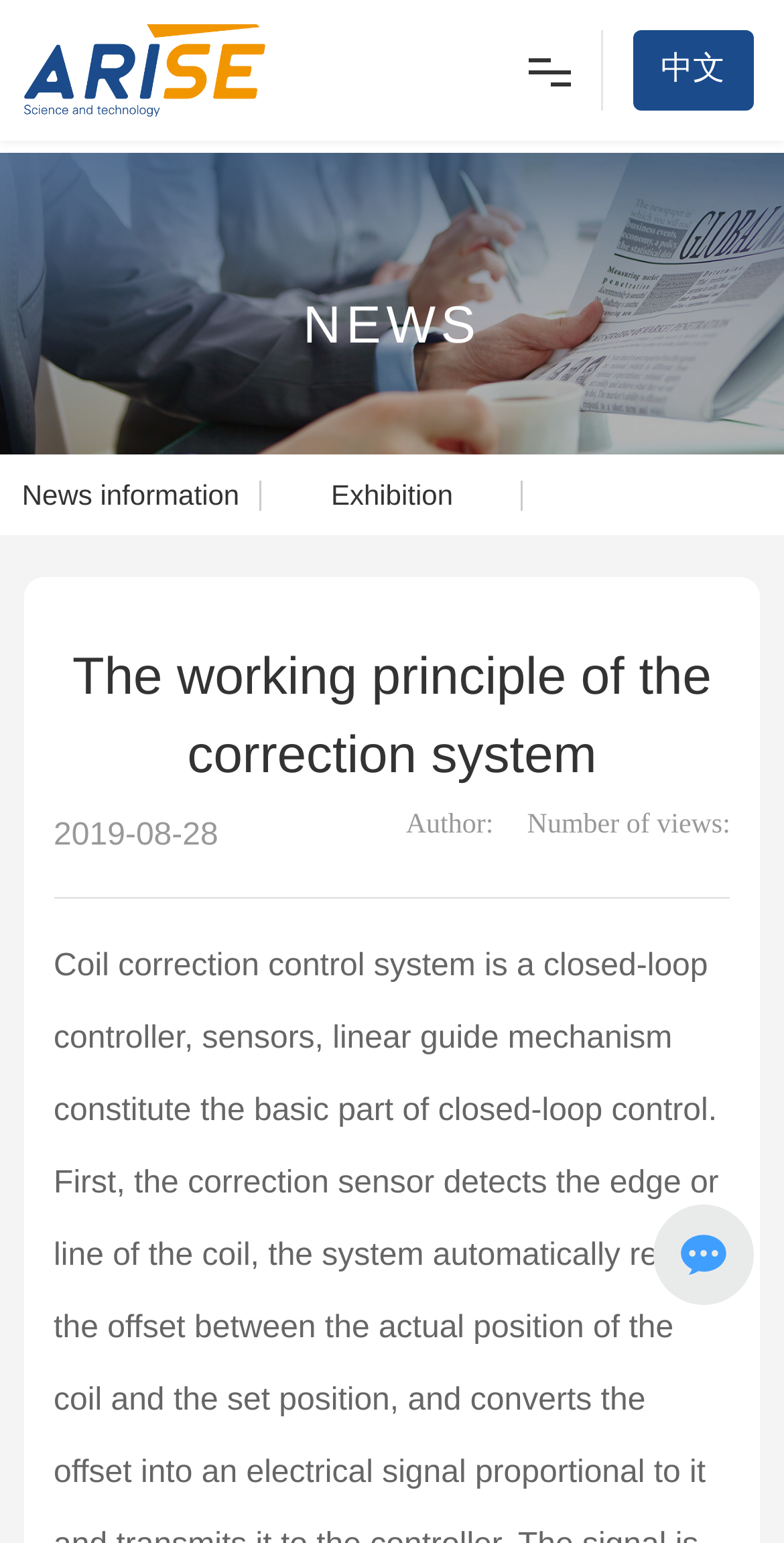Generate a detailed explanation of the webpage's features and information.

The webpage is about Arise Technology, a high-tech enterprise focusing on photoelectric, CCD, color sensitive, and ultrasonic technologies. 

At the top left, there is a link to "Chongqing Arise Technology Co., Ltd." accompanied by an image with the same name. 

To the right of this, there is a navigation menu consisting of seven links: "Home", "About", "Products and Services", "News", "Join us", "Contact", and "Overseas market". Each link has an accompanying image. 

Below the navigation menu, there is a language selection link "中文" at the top right corner. 

On the left side, there is a secondary navigation menu with two links: "News" and a number indicator "2 / 3". The "News" link has an accompanying image. Above these links, there is a heading "N E W S". 

To the right of the secondary navigation menu, there are two links: "News information" and "Exhibition Information". 

The main content of the webpage is headed by "The working principle of the correction system", which is a heading. Below this heading, there is a date "2019-08-28" and two lines of text: "Author:" and "Number of views:". 

A horizontal separator line is placed below these texts. 

At the bottom right, there is an image.